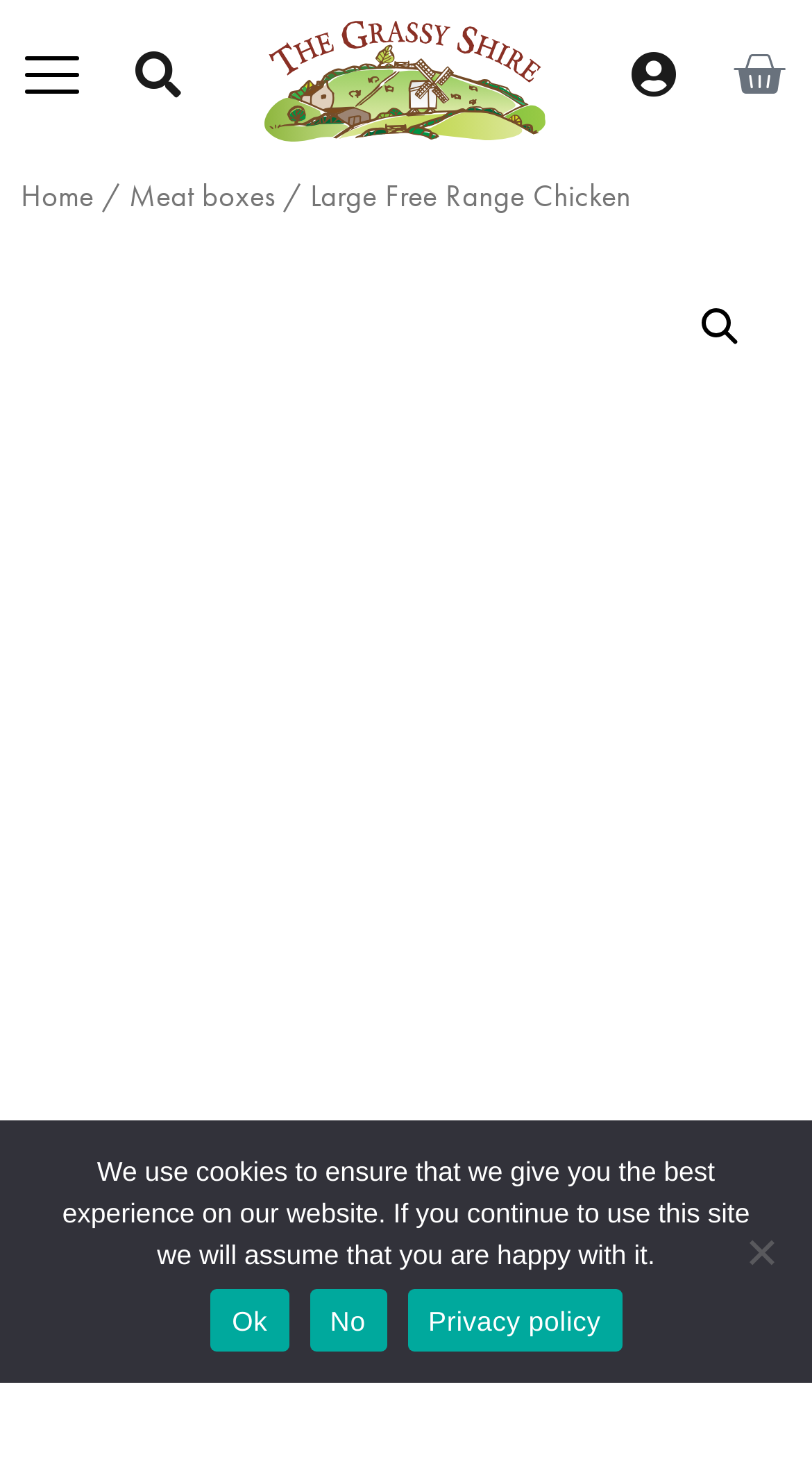What is the purpose of the dialog box?
Based on the screenshot, provide a one-word or short-phrase response.

Cookie Notice